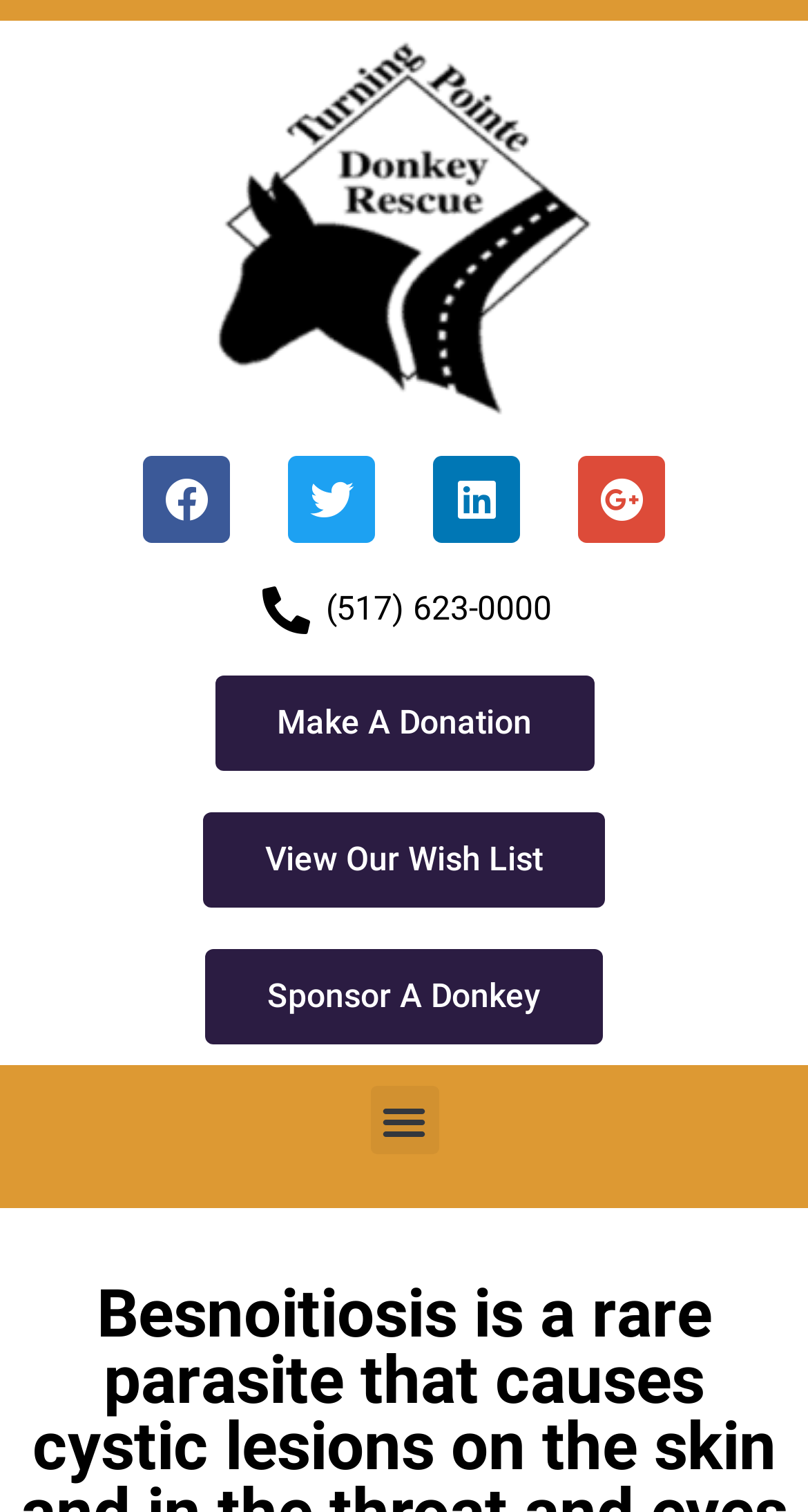Find the bounding box coordinates for the area that must be clicked to perform this action: "View the wish list".

[0.251, 0.537, 0.749, 0.6]